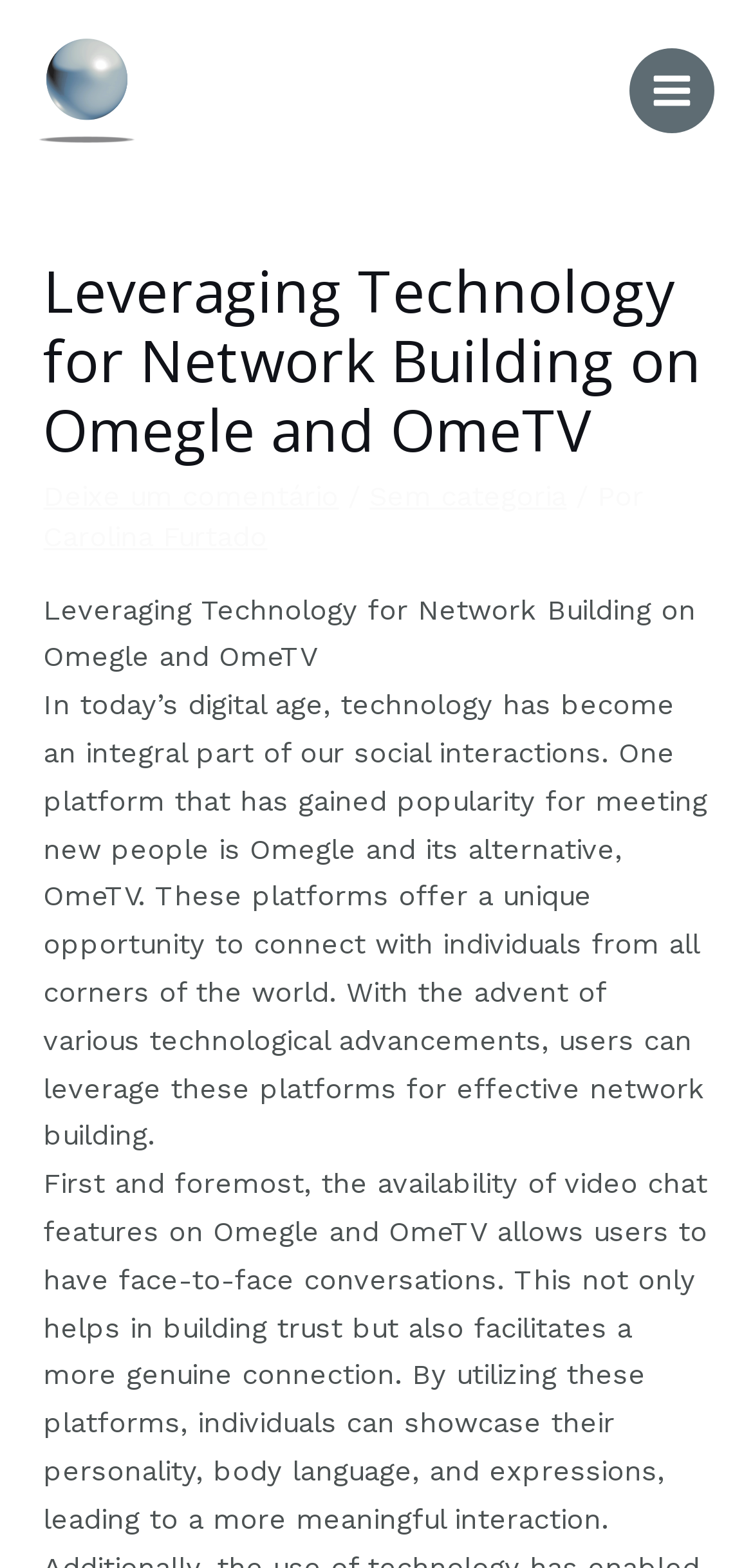Illustrate the webpage with a detailed description.

The webpage is about leveraging technology for network building on Omegle and OmeTV, with a focus on Esfera Arquitetura e Engenharia Ltda. At the top left, there is a link and an image, both with the same name as the company. 

On the top right, there is a main menu button. Below the button, there is a header section that spans almost the entire width of the page. The header contains a heading that matches the title of the webpage, followed by a link to leave a comment, a separator, a link to a category, another separator, and a link to the author, Carolina Furtado.

Below the header, there are three blocks of text. The first block is a repetition of the title, followed by a paragraph that discusses the role of technology in social interactions and how Omegle and OmeTV can be used for network building. The second block of text explains how the video chat features on these platforms can help build trust and facilitate genuine connections.